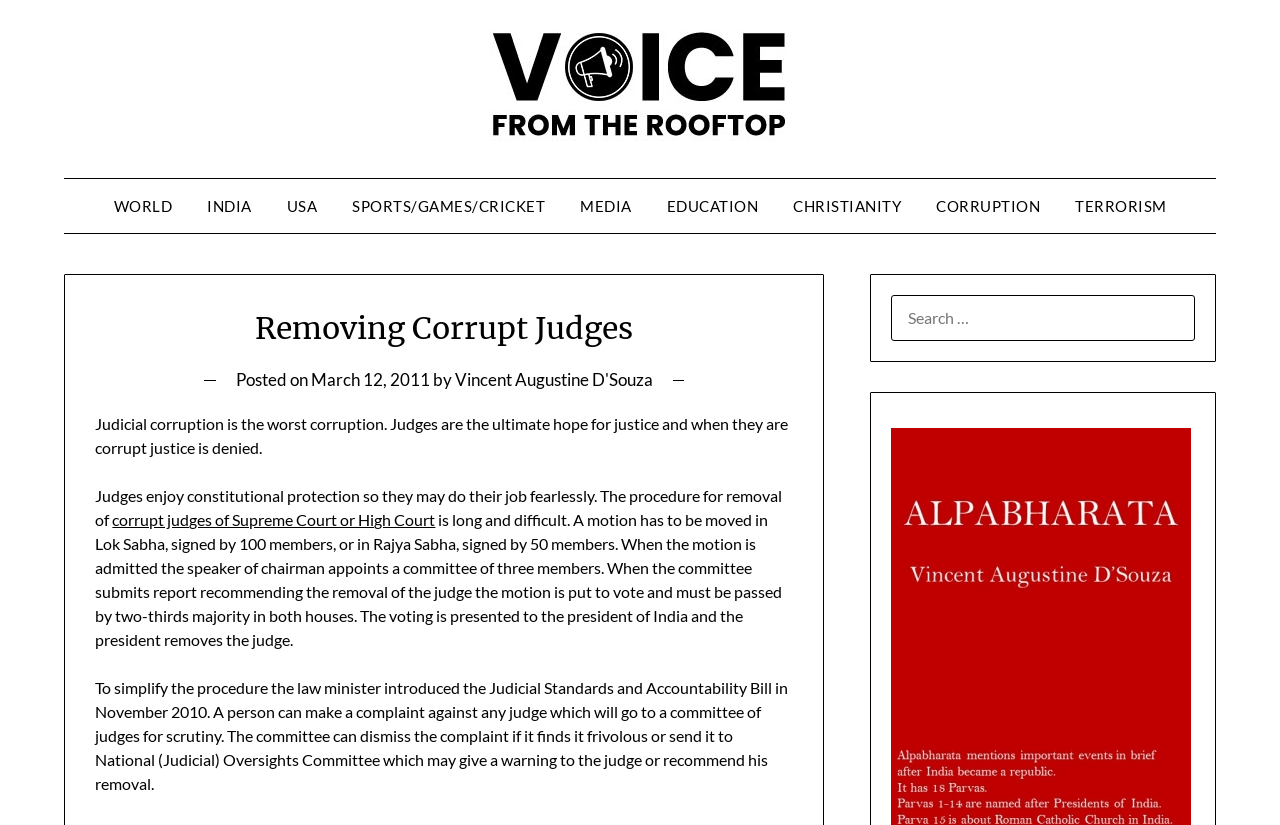Please determine the bounding box coordinates for the element that should be clicked to follow these instructions: "Read the article posted on March 12, 2011".

[0.243, 0.447, 0.336, 0.472]